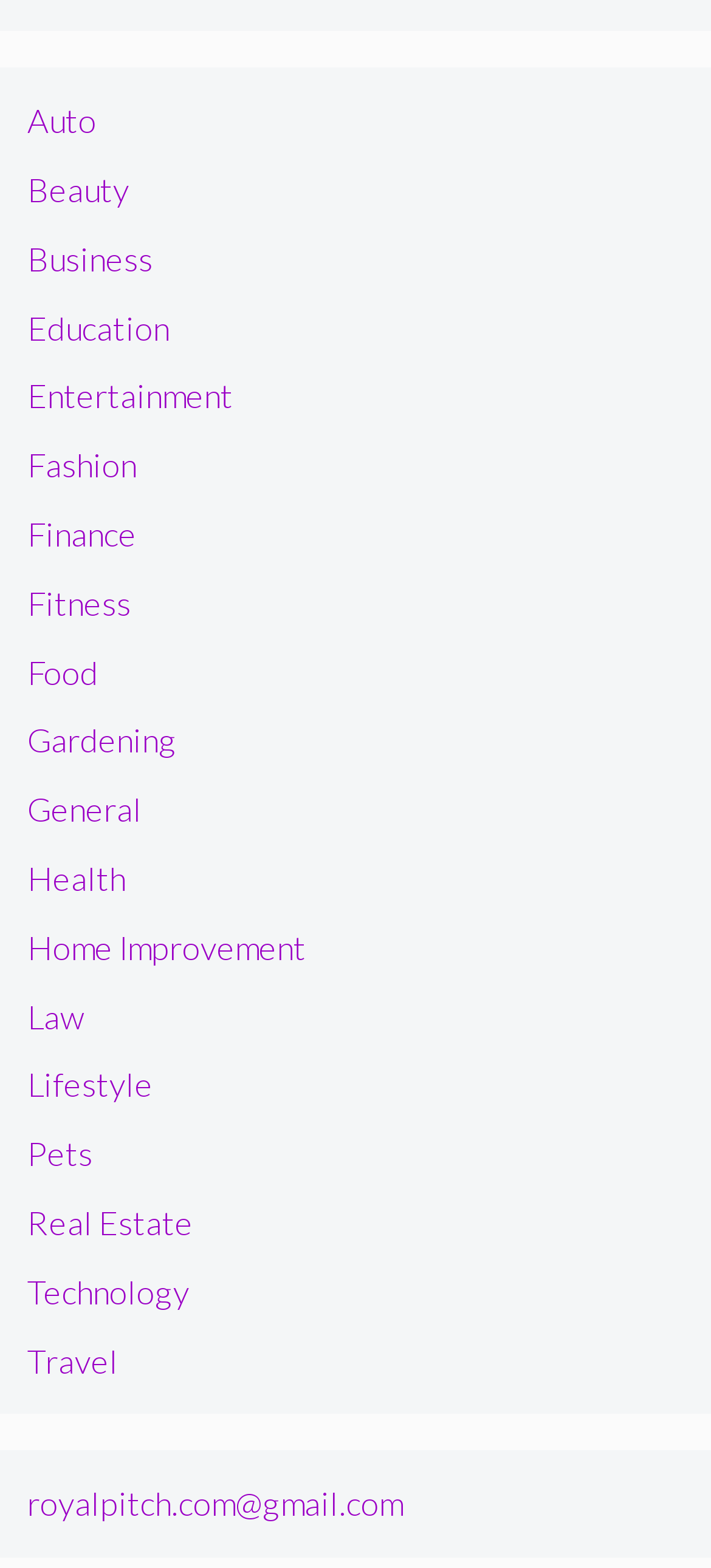Locate the bounding box coordinates of the item that should be clicked to fulfill the instruction: "contact royalpitch.com@gmail.com".

[0.038, 0.946, 0.567, 0.972]